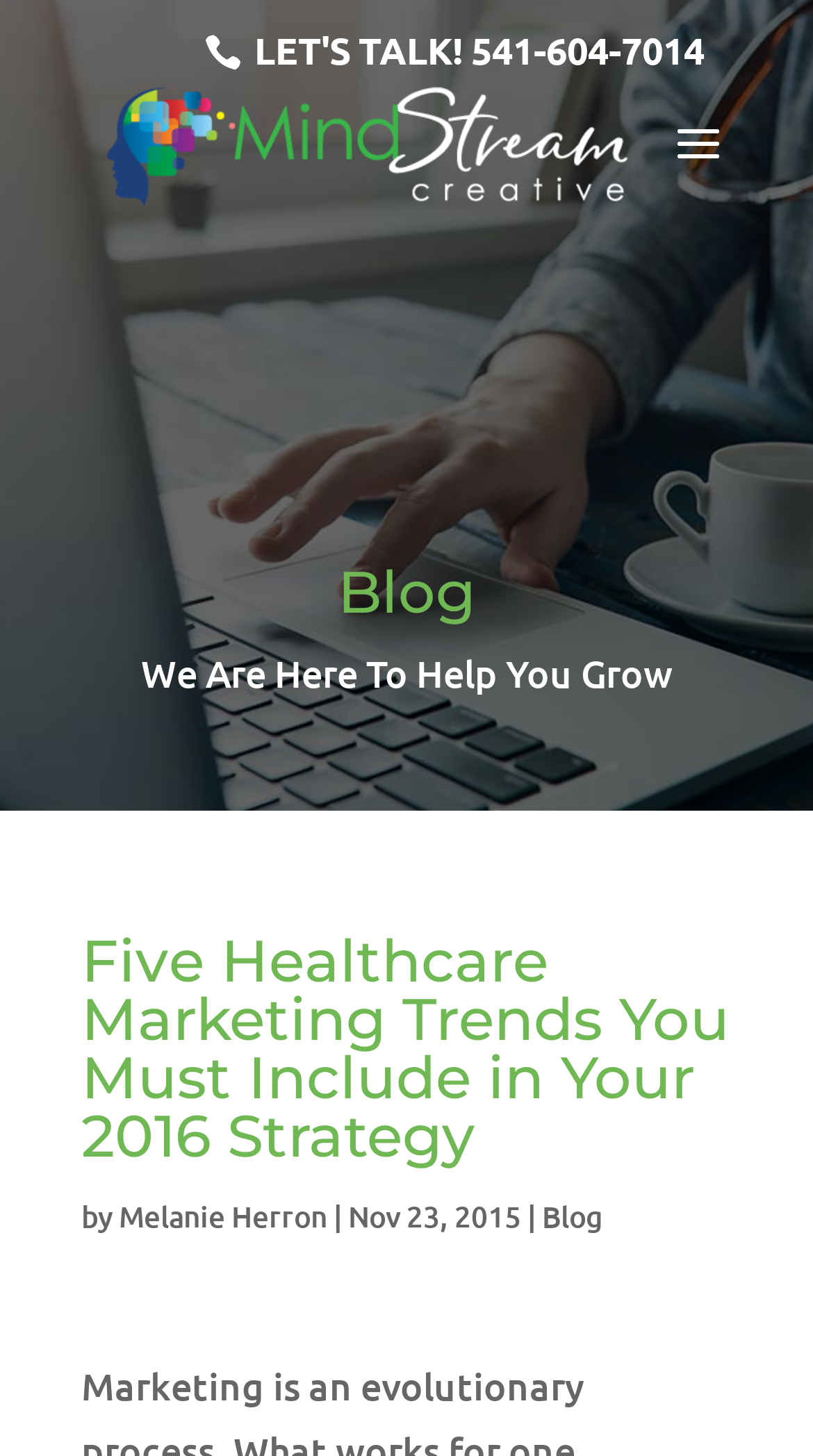What is the tagline of the company?
Please give a detailed answer to the question using the information shown in the image.

I found the tagline by looking at the StaticText element with the text 'We Are Here To Help You Grow' which has a bounding box coordinate of [0.173, 0.445, 0.827, 0.478].